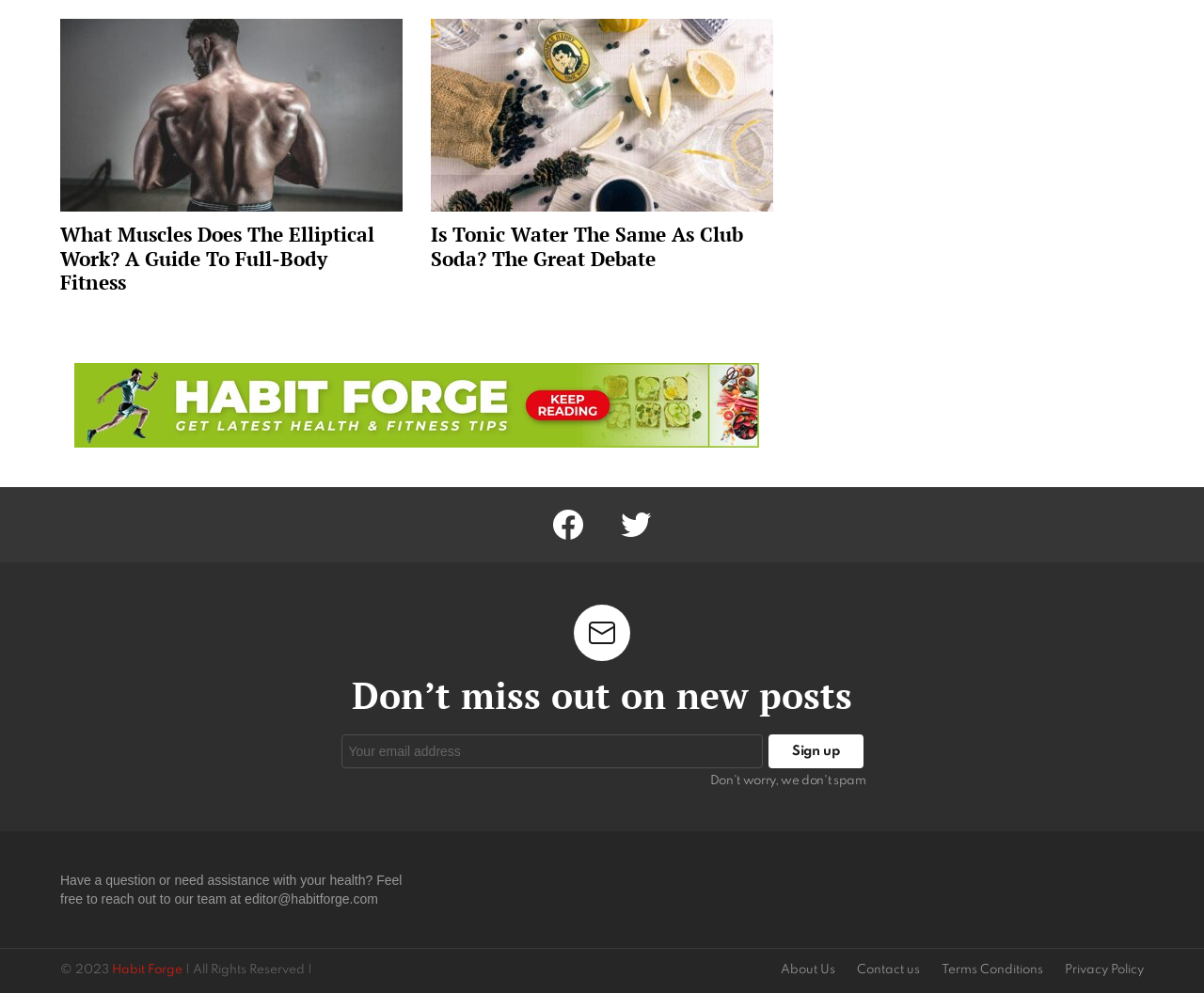What is the topic of the first article?
Ensure your answer is thorough and detailed.

The first article is about the muscles worked during an elliptical workout, as indicated by the link and heading 'What Muscles Does The Elliptical Work? A Guide To Full-Body Fitness'.